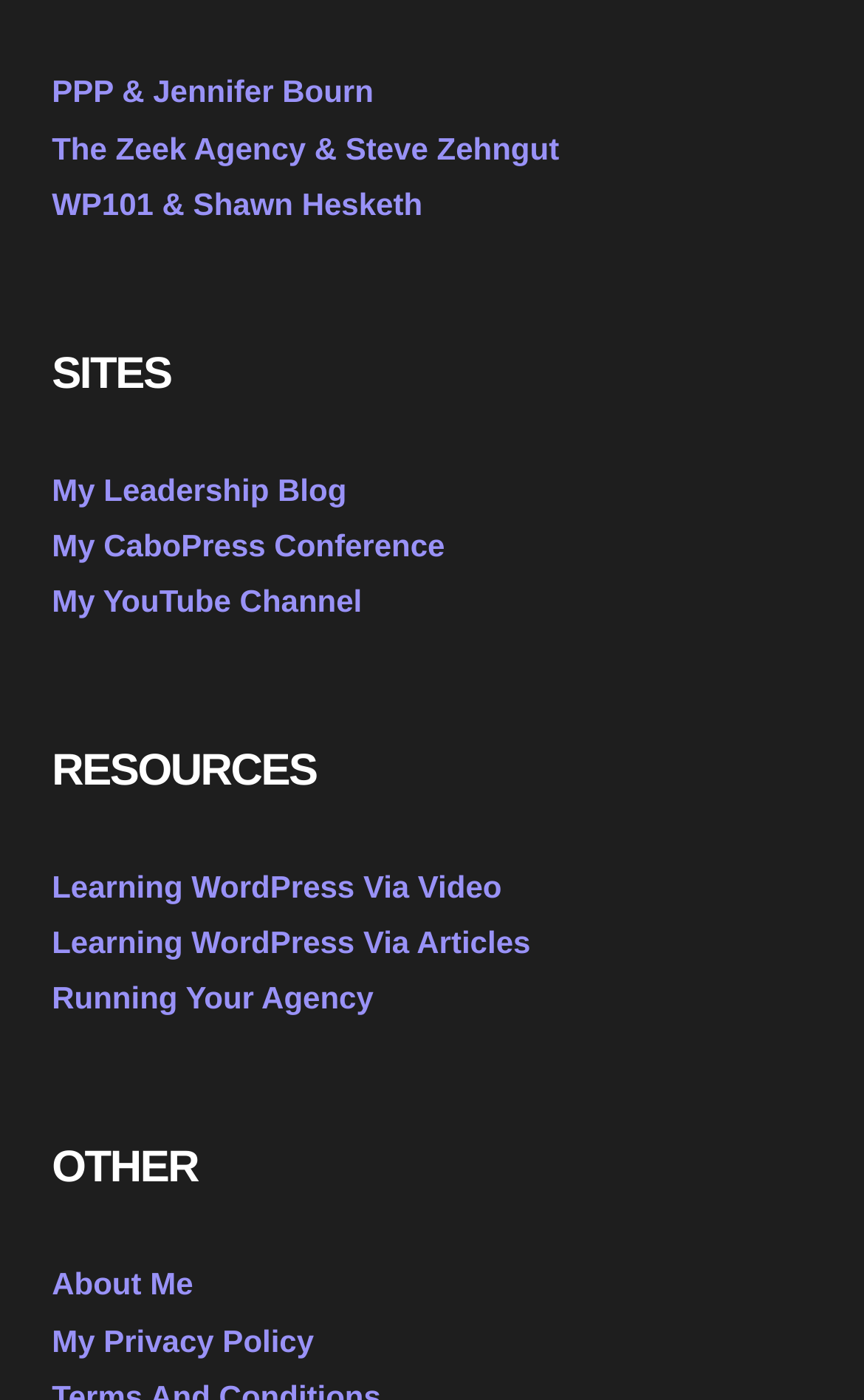Kindly determine the bounding box coordinates for the area that needs to be clicked to execute this instruction: "learn WordPress via video".

[0.06, 0.621, 0.581, 0.646]